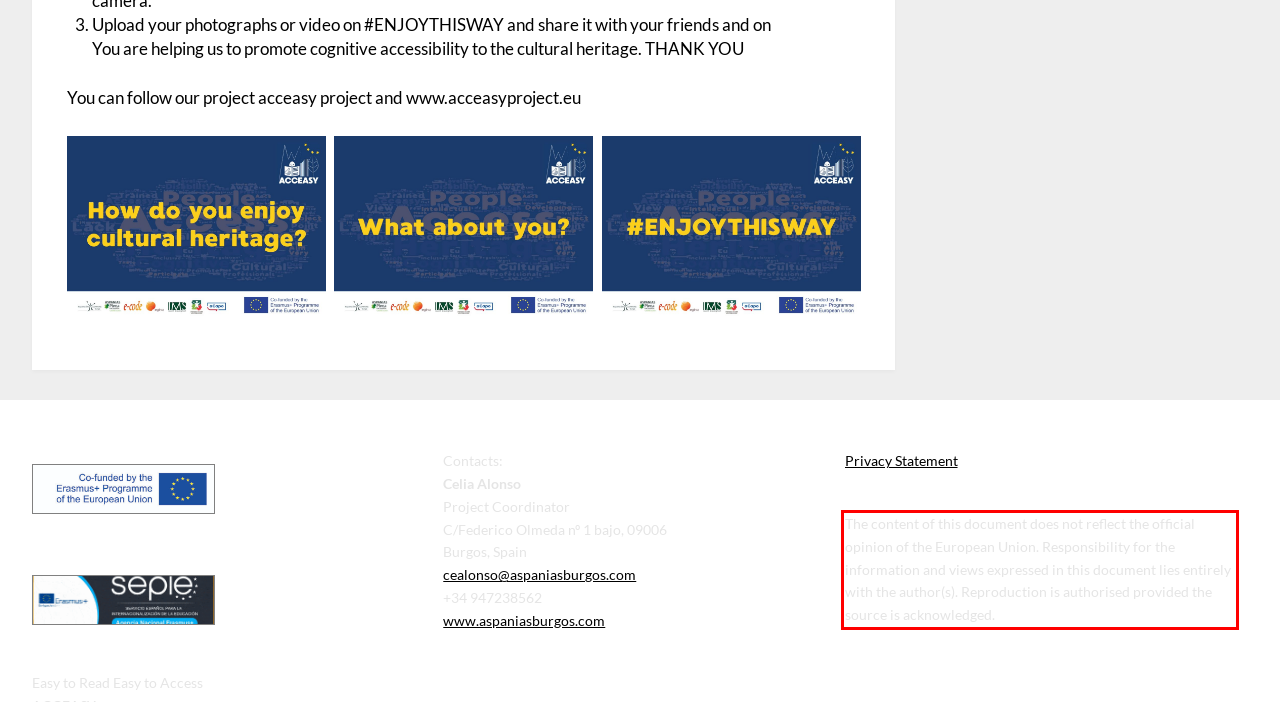Given a webpage screenshot, identify the text inside the red bounding box using OCR and extract it.

The content of this document does not reflect the official opinion of the European Union. Responsibility for the information and views expressed in this document lies entirely with the author(s). Reproduction is authorised provided the source is acknowledged.